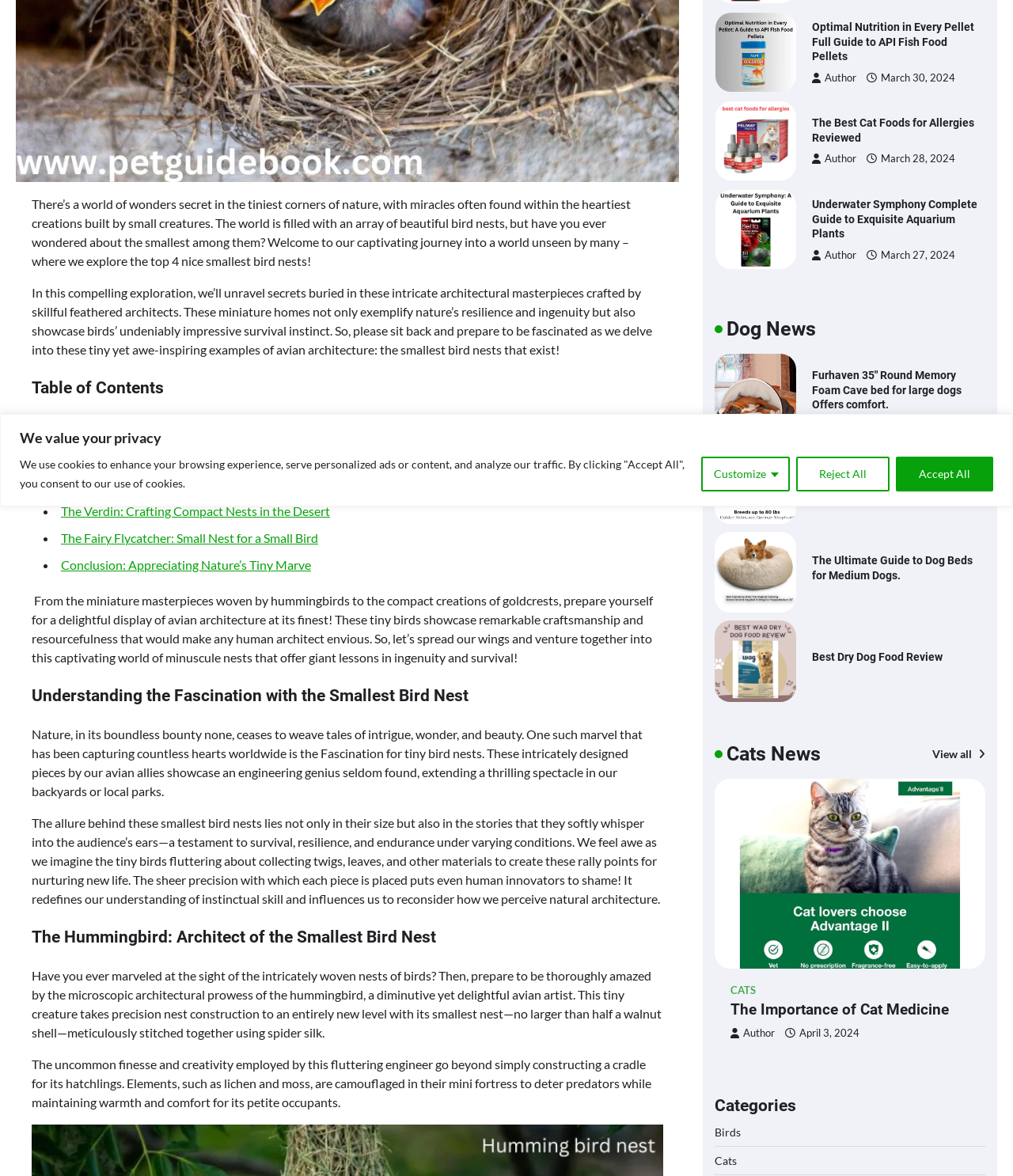Determine the bounding box for the described UI element: "Author".

[0.802, 0.199, 0.845, 0.209]